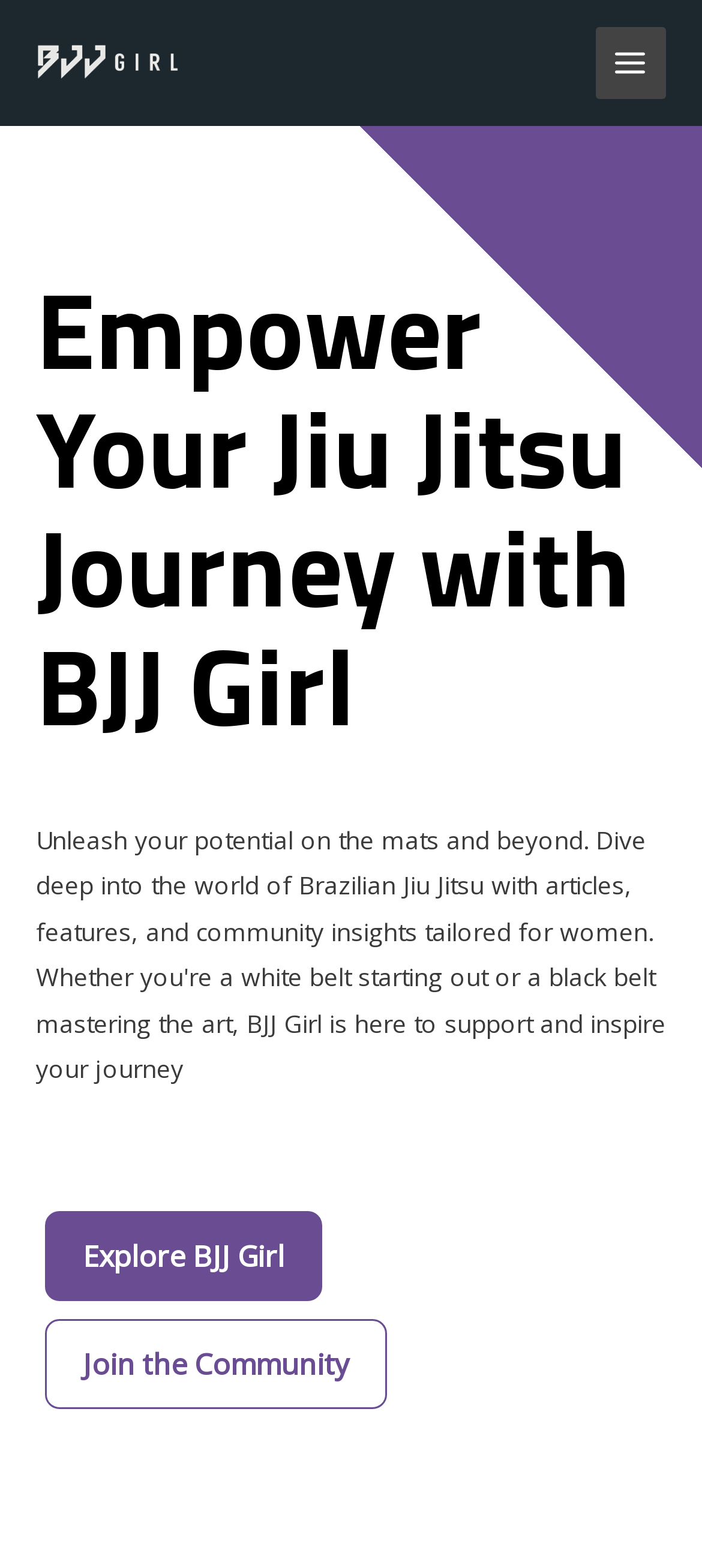Please give a one-word or short phrase response to the following question: 
How many buttons are in the 'Home Buttons' group?

2